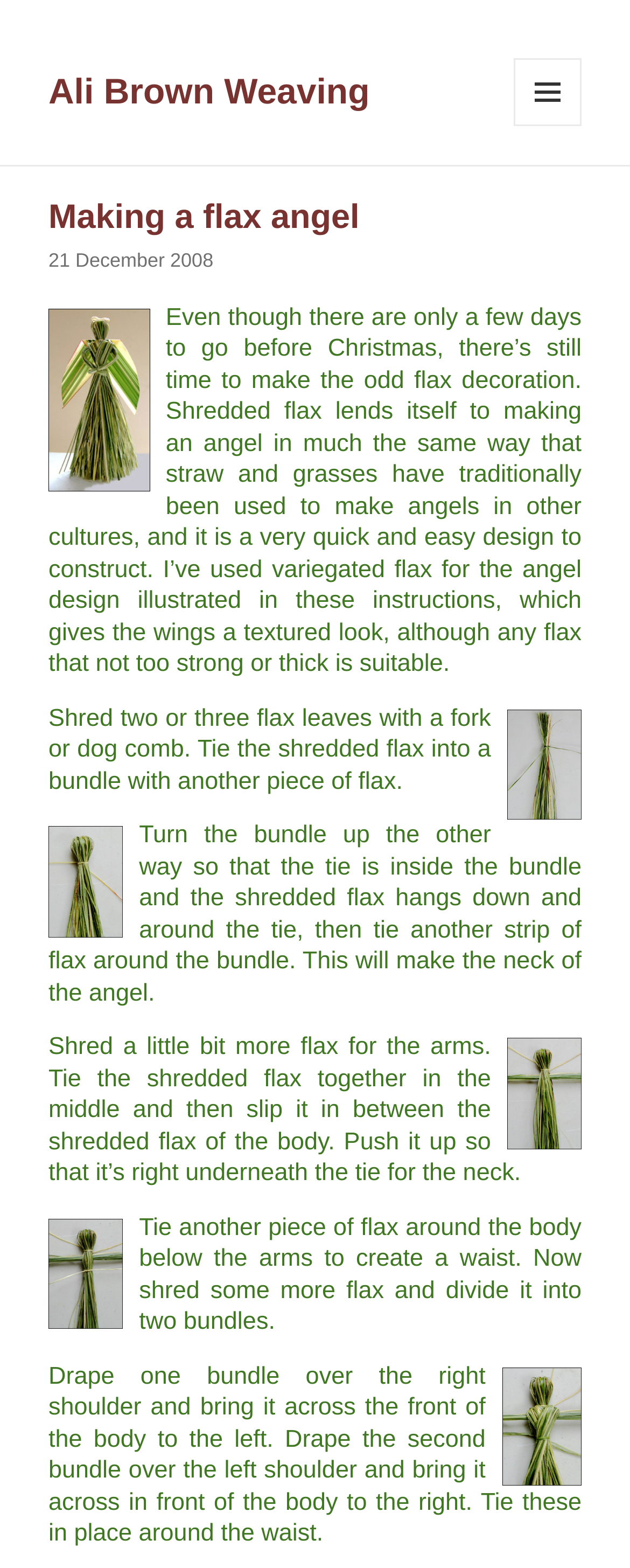How many flax leaves are shredded?
Please provide a single word or phrase as your answer based on the image.

Two or three